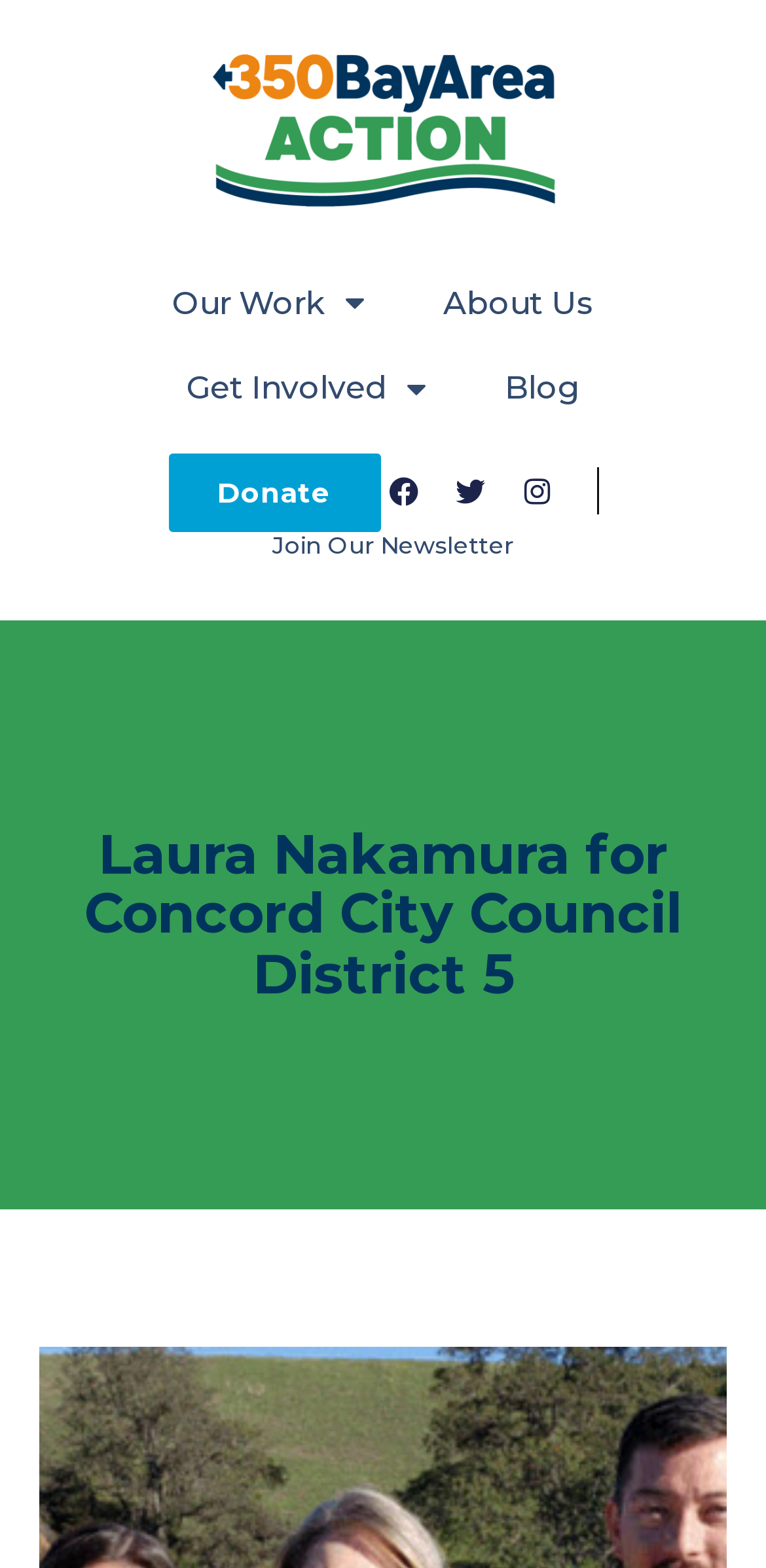Identify the bounding box coordinates of the part that should be clicked to carry out this instruction: "Follow on Facebook".

[0.496, 0.298, 0.558, 0.328]